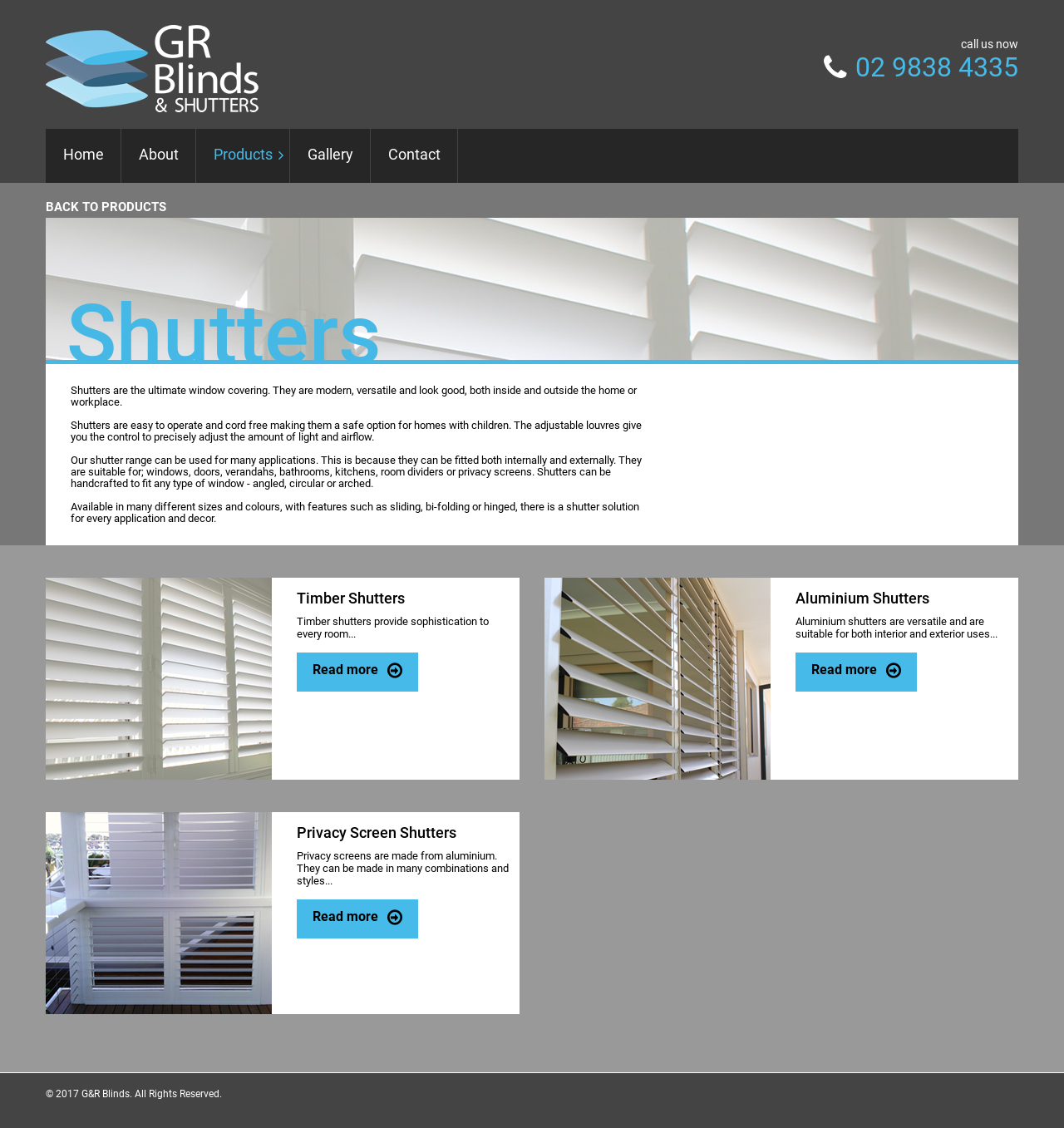Determine the bounding box coordinates of the region to click in order to accomplish the following instruction: "call the phone number". Provide the coordinates as four float numbers between 0 and 1, specifically [left, top, right, bottom].

[0.798, 0.046, 0.957, 0.074]